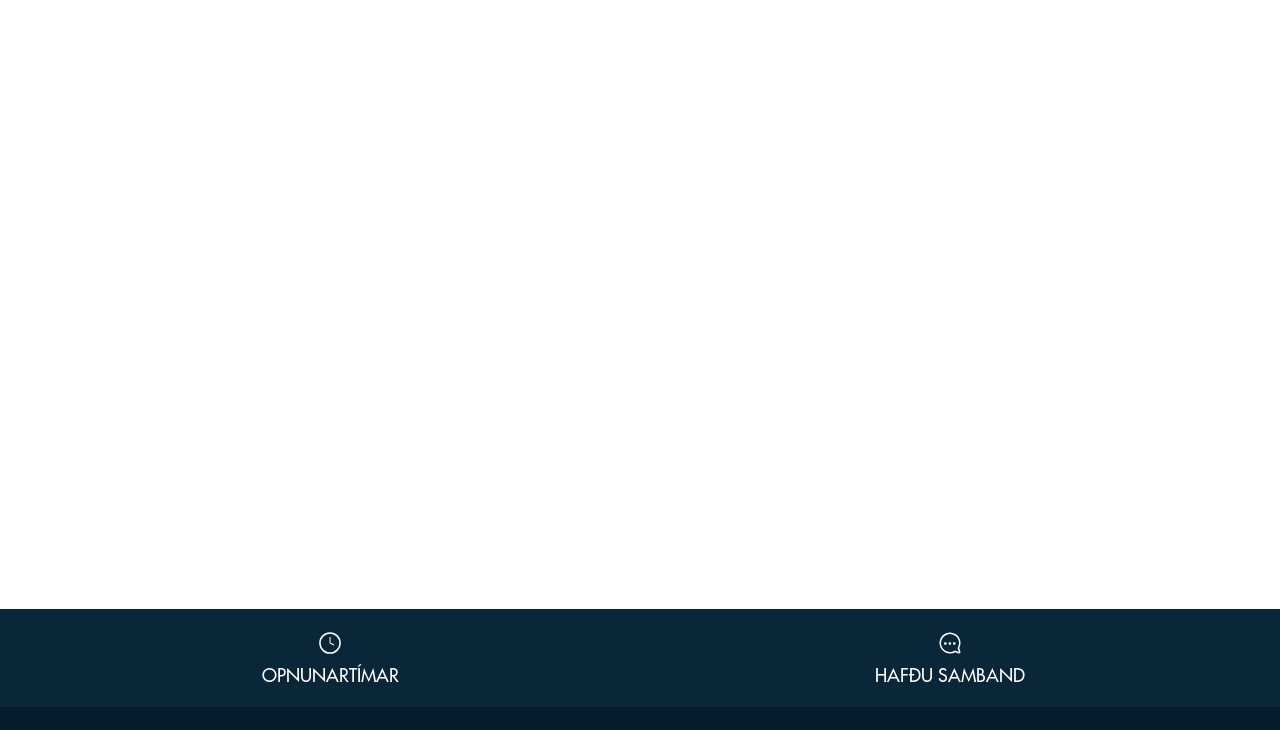Locate the bounding box coordinates of the item that should be clicked to fulfill the instruction: "Contact HAFÐU SAMBAND".

[0.508, 0.862, 0.977, 0.94]